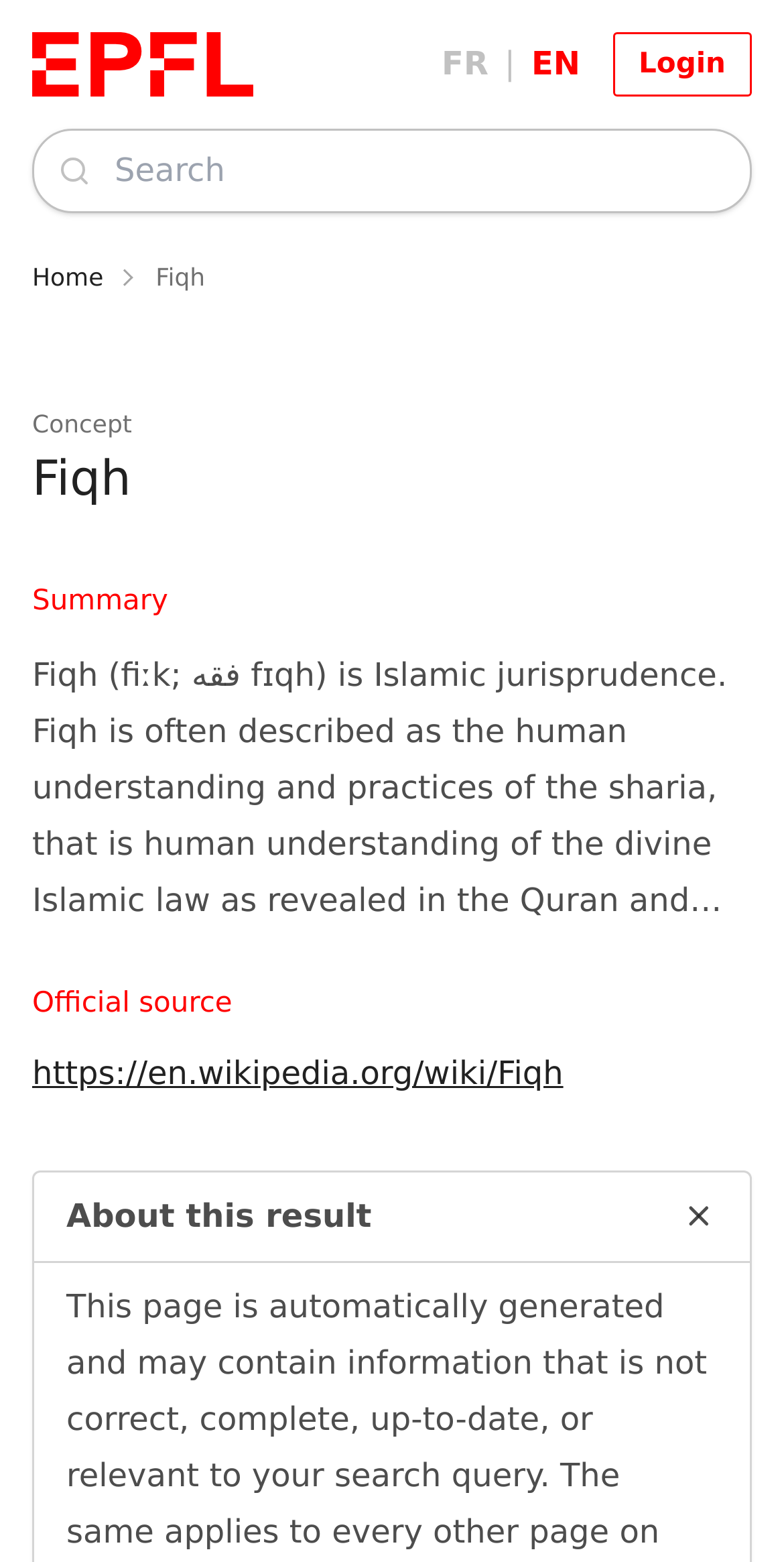How many links are there in the breadcrumb navigation?
Could you answer the question with a detailed and thorough explanation?

I counted the number of links in the breadcrumb navigation by looking at the child elements of the navigation element, which are two links labeled 'Home' and 'Fiqh'.